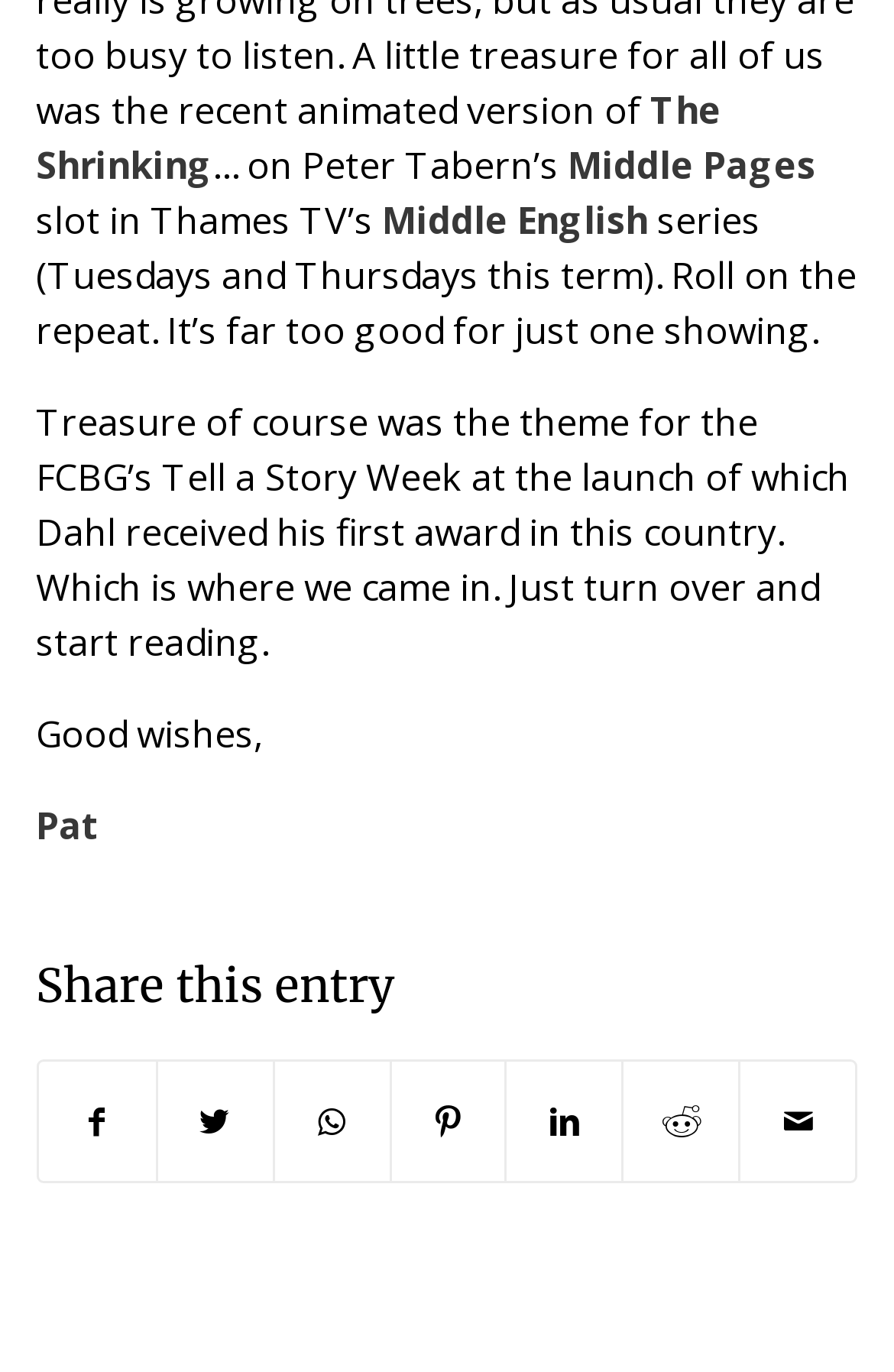Highlight the bounding box of the UI element that corresponds to this description: "Share on Facebook".

[0.043, 0.773, 0.173, 0.86]